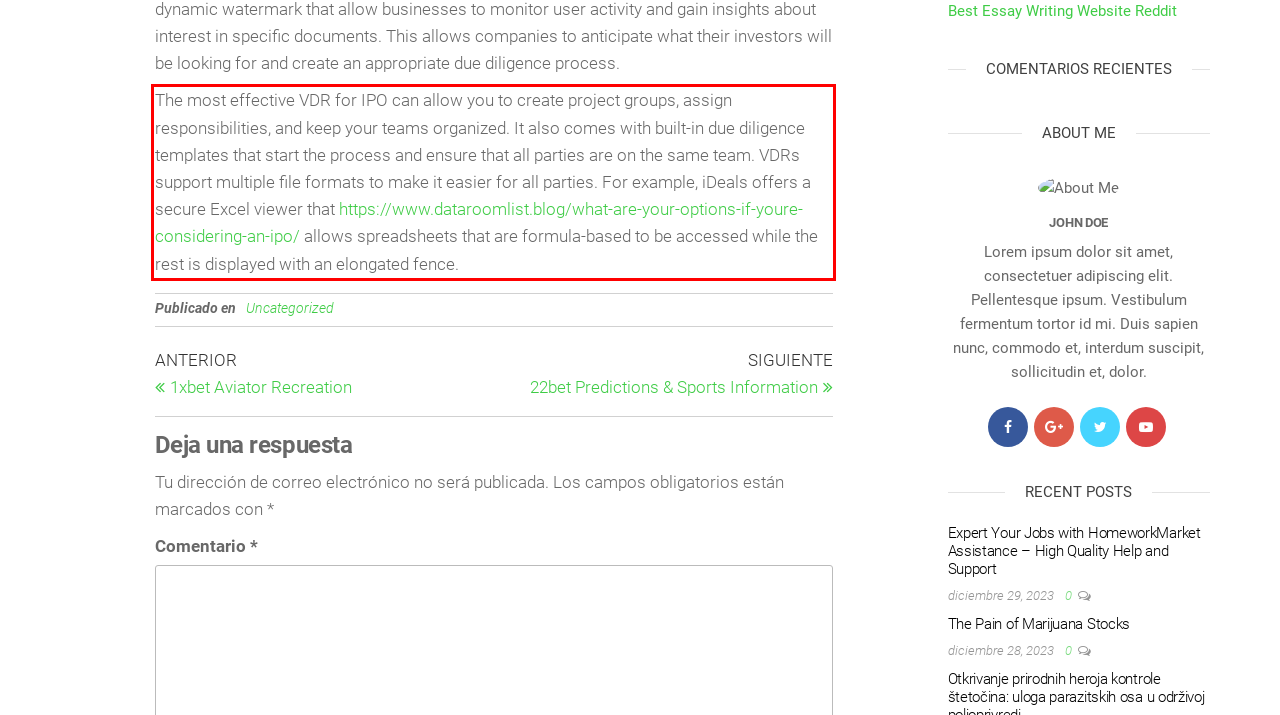From the screenshot of the webpage, locate the red bounding box and extract the text contained within that area.

The most effective VDR for IPO can allow you to create project groups, assign responsibilities, and keep your teams organized. It also comes with built-in due diligence templates that start the process and ensure that all parties are on the same team. VDRs support multiple file formats to make it easier for all parties. For example, iDeals offers a secure Excel viewer that https://www.dataroomlist.blog/what-are-your-options-if-youre-considering-an-ipo/ allows spreadsheets that are formula-based to be accessed while the rest is displayed with an elongated fence.